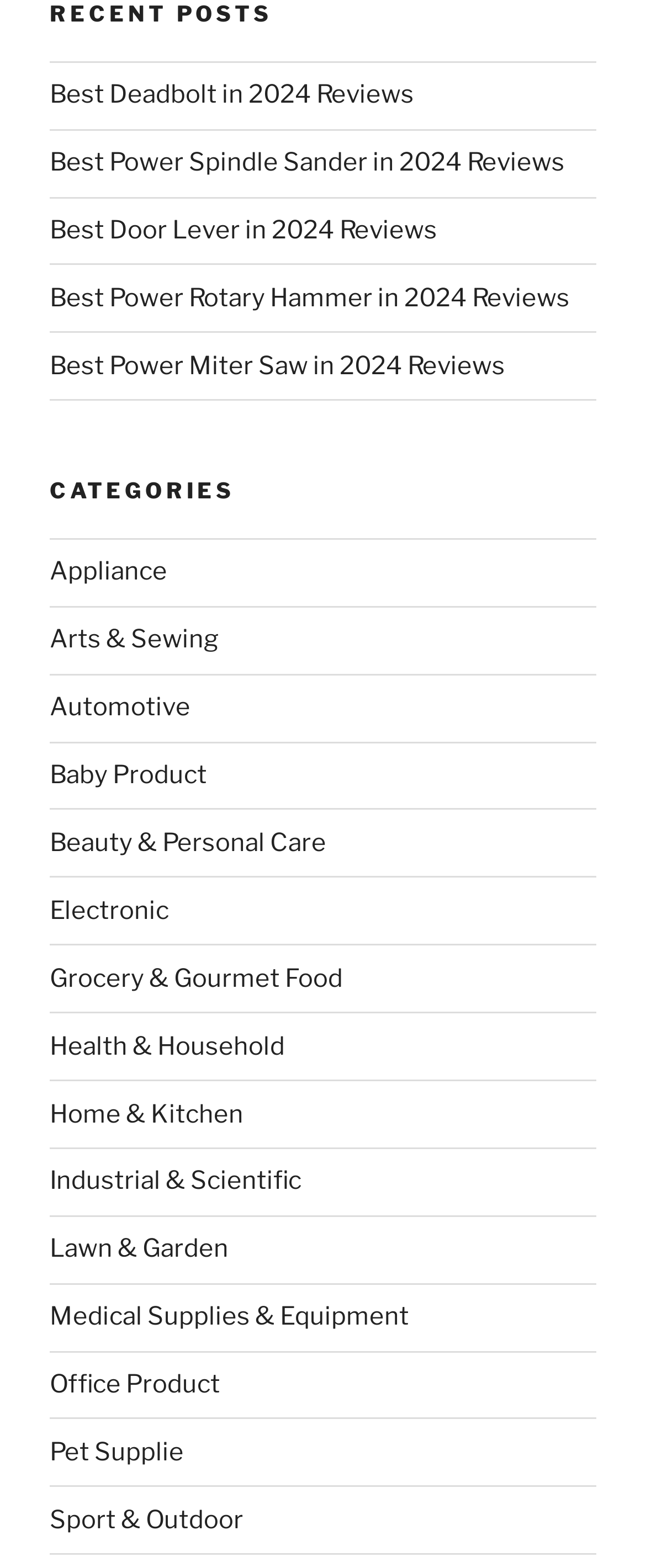Is there a category for 'Tools'?
Examine the screenshot and reply with a single word or phrase.

No